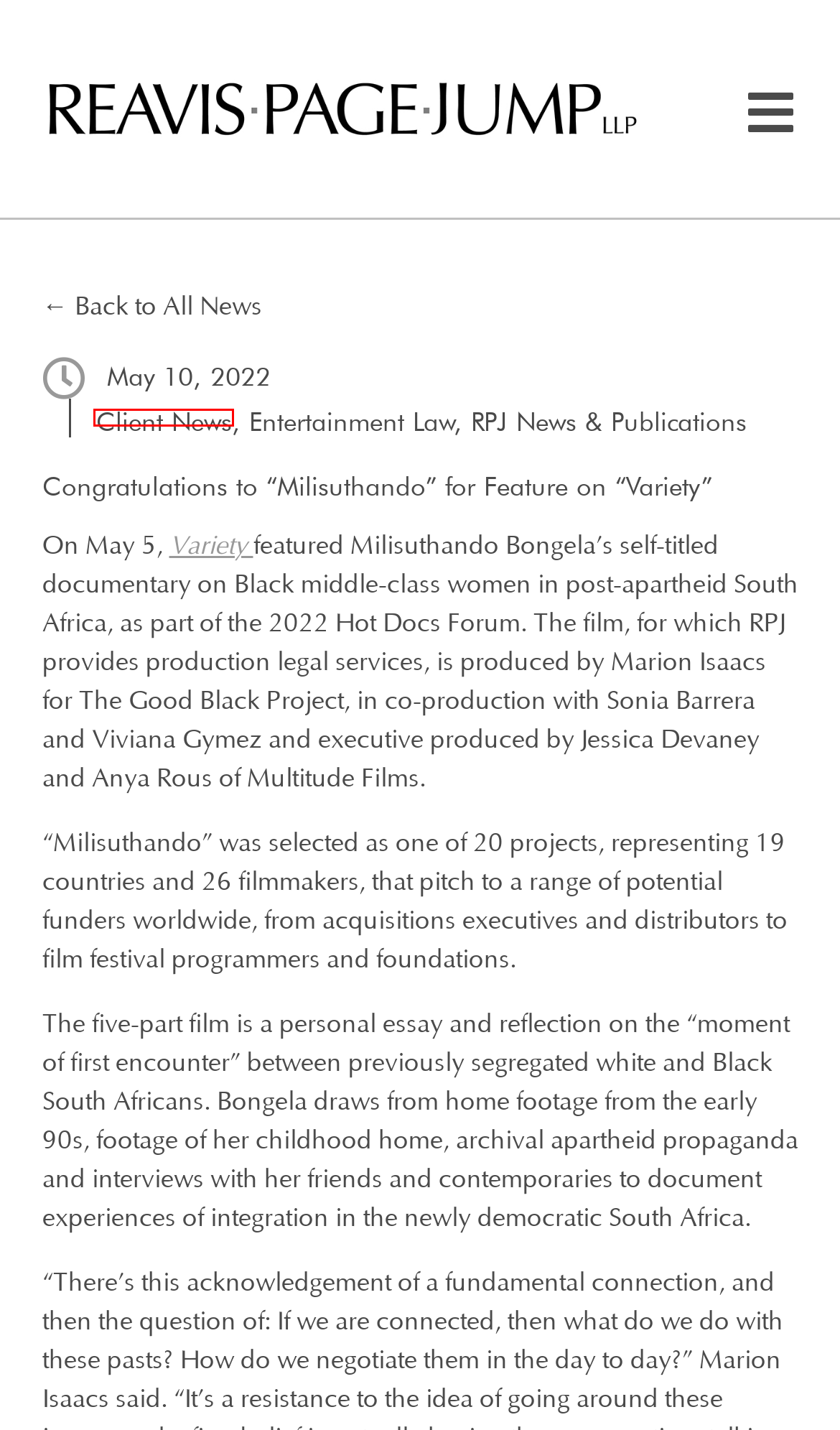You see a screenshot of a webpage with a red bounding box surrounding an element. Pick the webpage description that most accurately represents the new webpage after interacting with the element in the red bounding box. The options are:
A. Home | RPJ Law
B. News | RPJ Law
C. Trainings Archives | RPJ Law
D. Client News Archives | RPJ Law
E. RPJ News & Publications Archives | RPJ Law
F. Entertainment Law Archives | RPJ Law
G. Trusts & Estates Archives | RPJ Law
H. 'Milisuthando' Explores Intimacy, Power in Post-Apartheid South Africa

D